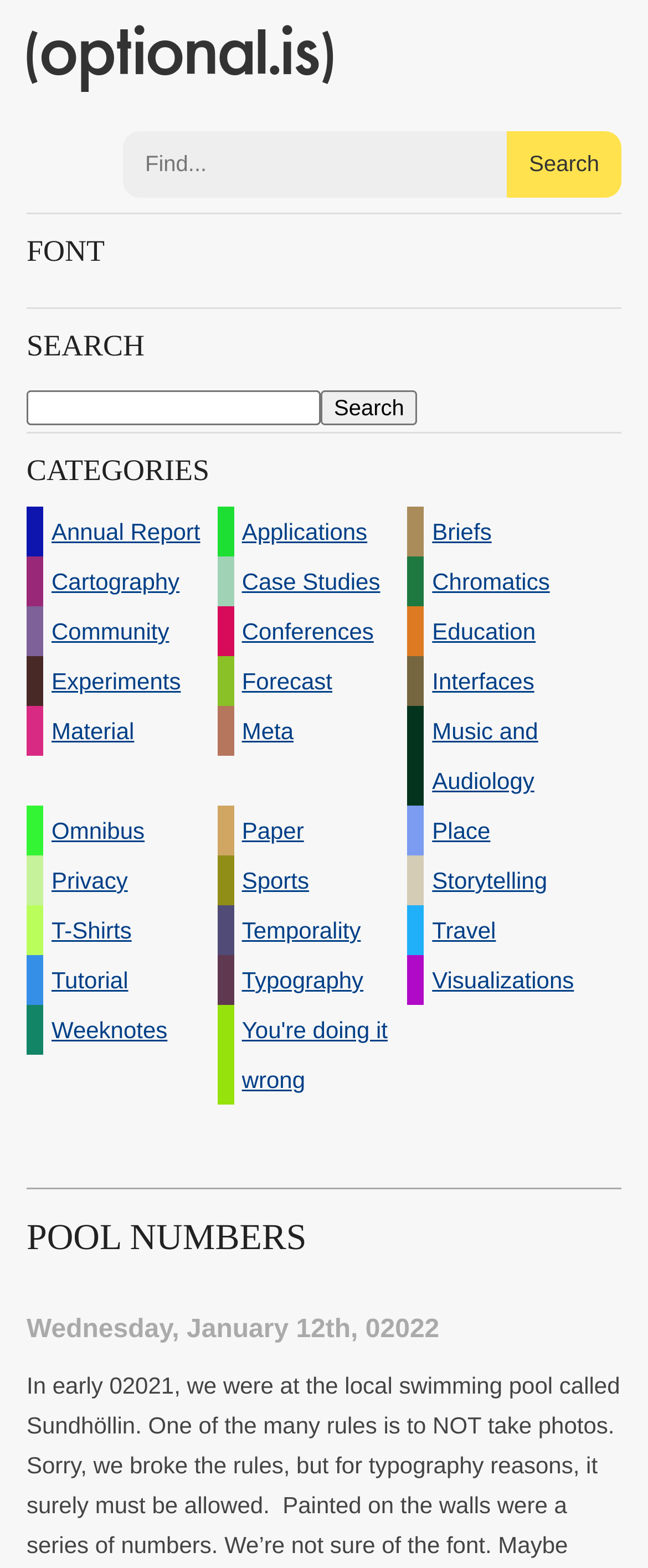Locate the bounding box of the user interface element based on this description: "Annual Report".

[0.041, 0.323, 0.335, 0.355]